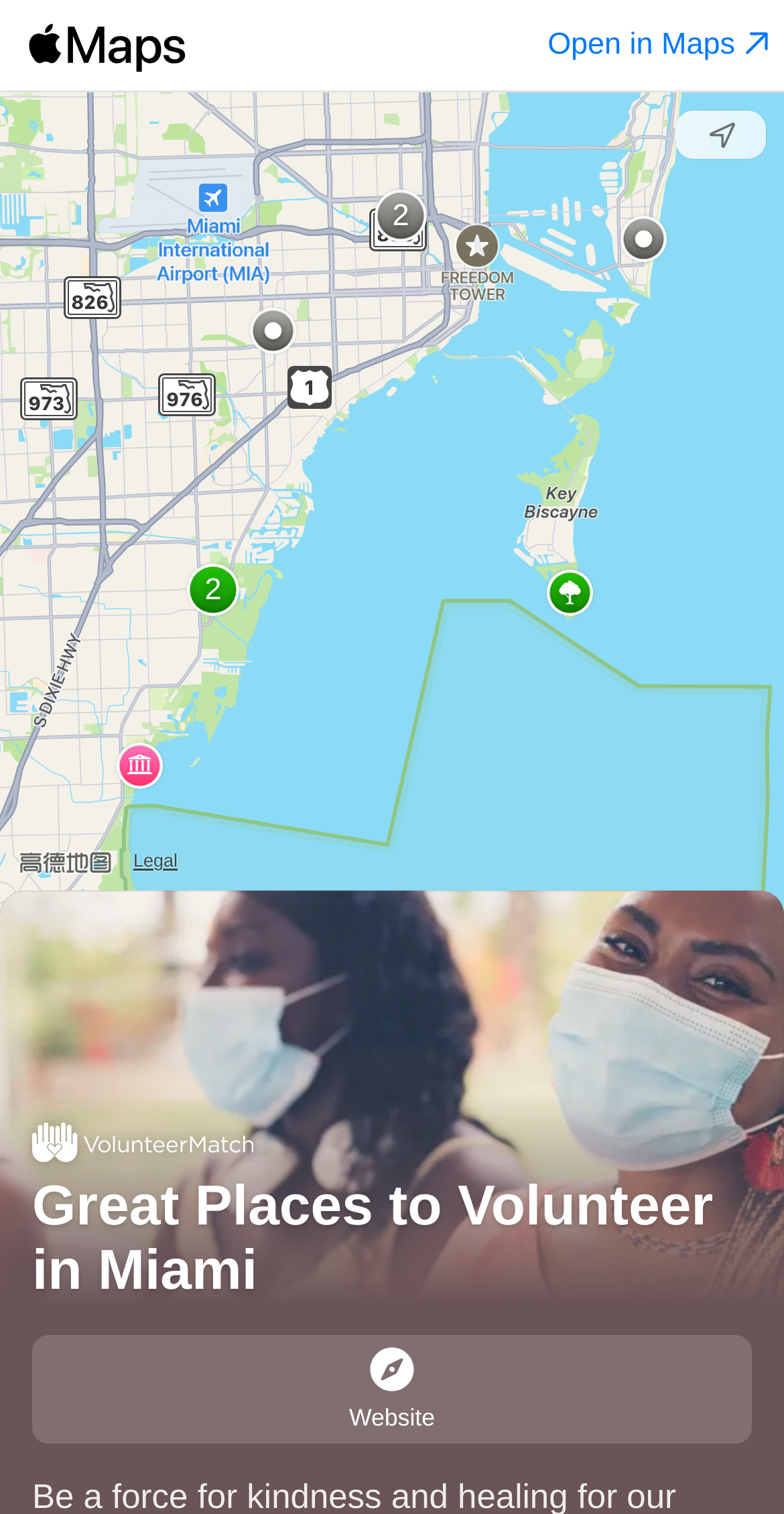What is the name of the charity at the top left of the map?
Based on the screenshot, provide your answer in one word or phrase.

Ronald McDonald House Charities